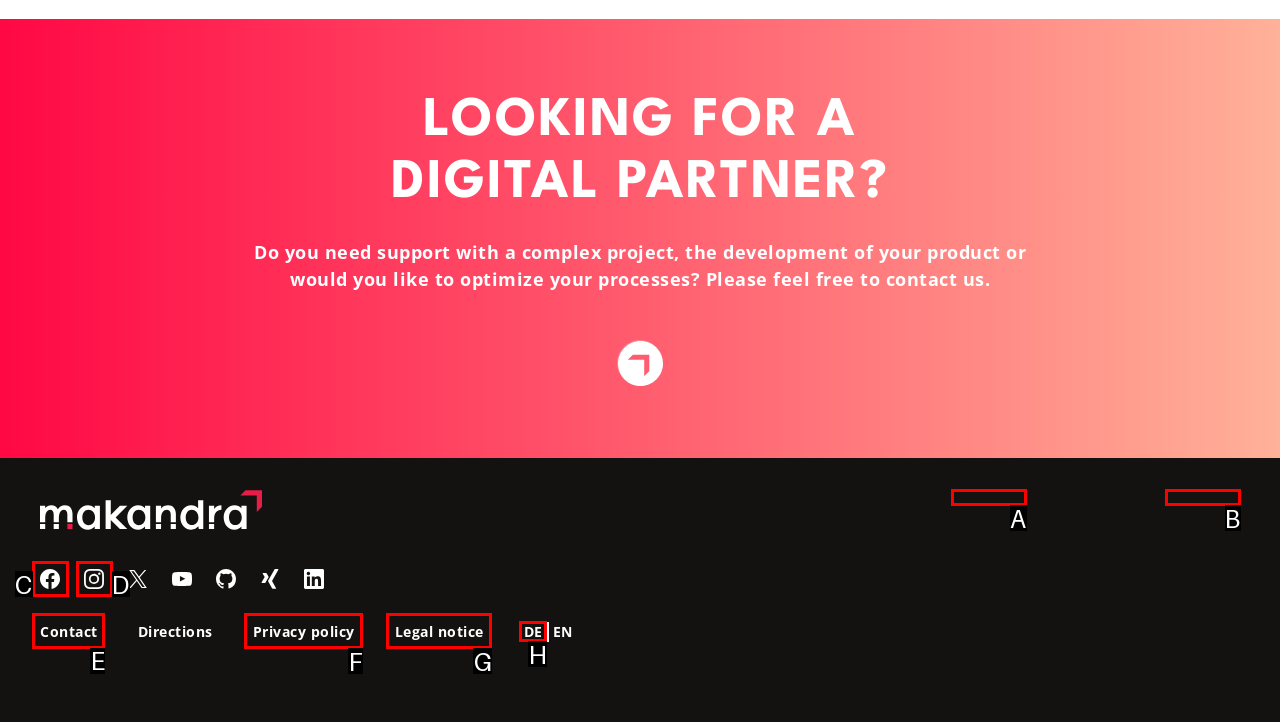Tell me the letter of the correct UI element to click for this instruction: Contact us. Answer with the letter only.

E